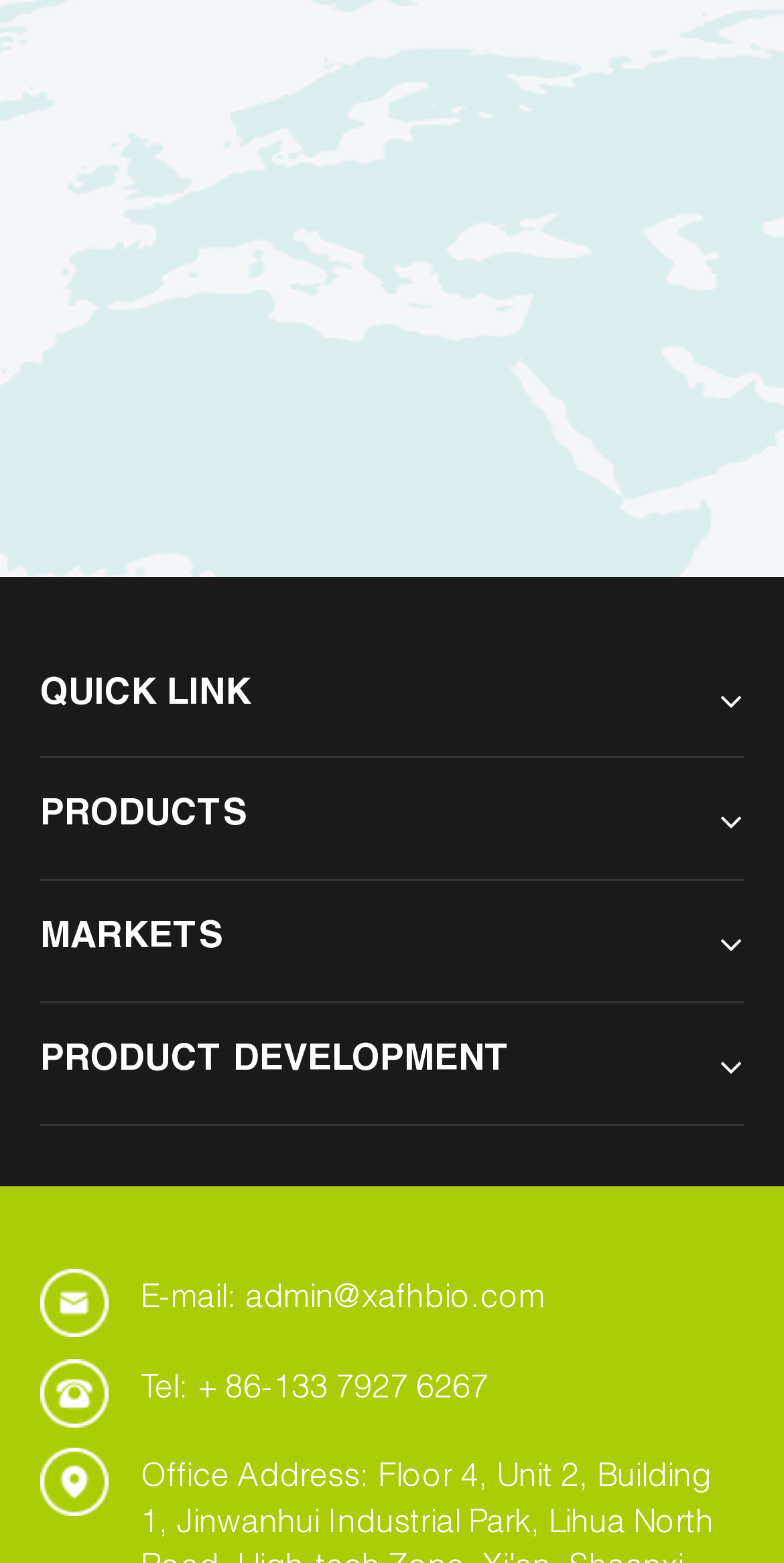What is the first link under the 'QUICK LINK' section?
Please provide a detailed and thorough answer to the question.

The first link under the 'QUICK LINK' section is 'Quality' because it is the first link listed under the 'QUICK LINK' heading, which is denoted by the '' symbol.